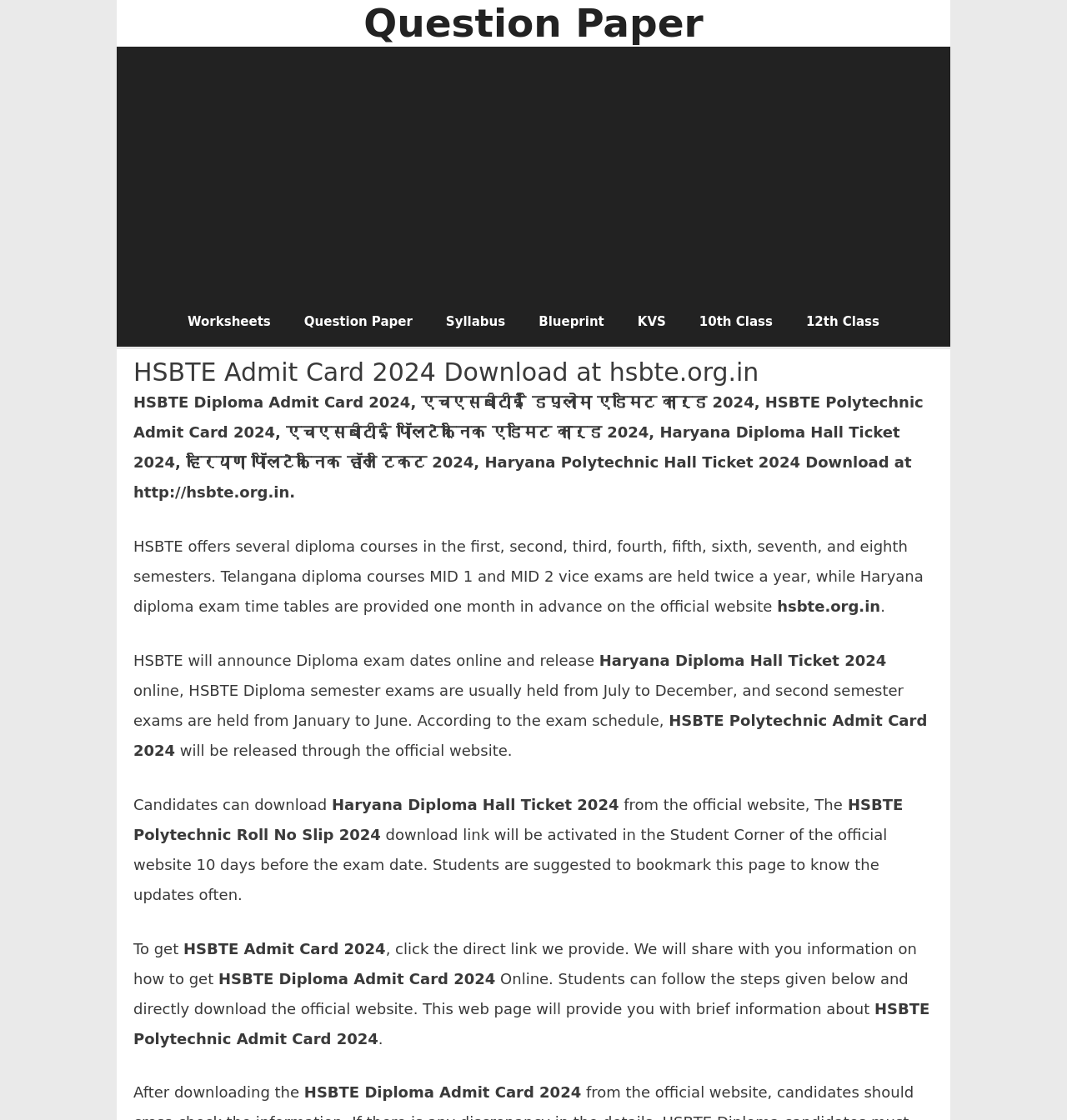Where can students download the HSBTE Polytechnic Admit Card 2024?
Use the screenshot to answer the question with a single word or phrase.

From the official website